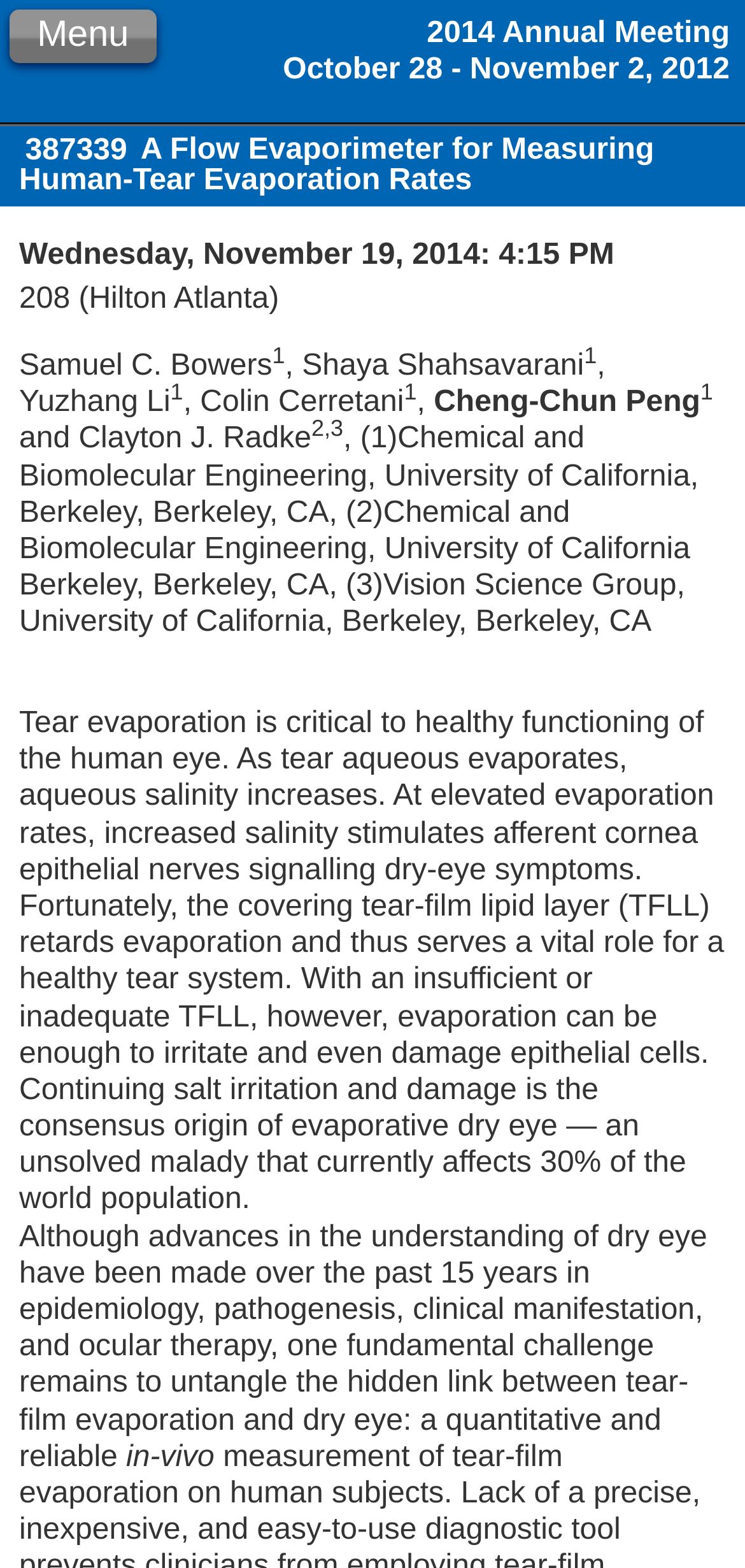Determine the bounding box of the UI element mentioned here: "Menu". The coordinates must be in the format [left, top, right, bottom] with values ranging from 0 to 1.

[0.013, 0.005, 0.21, 0.039]